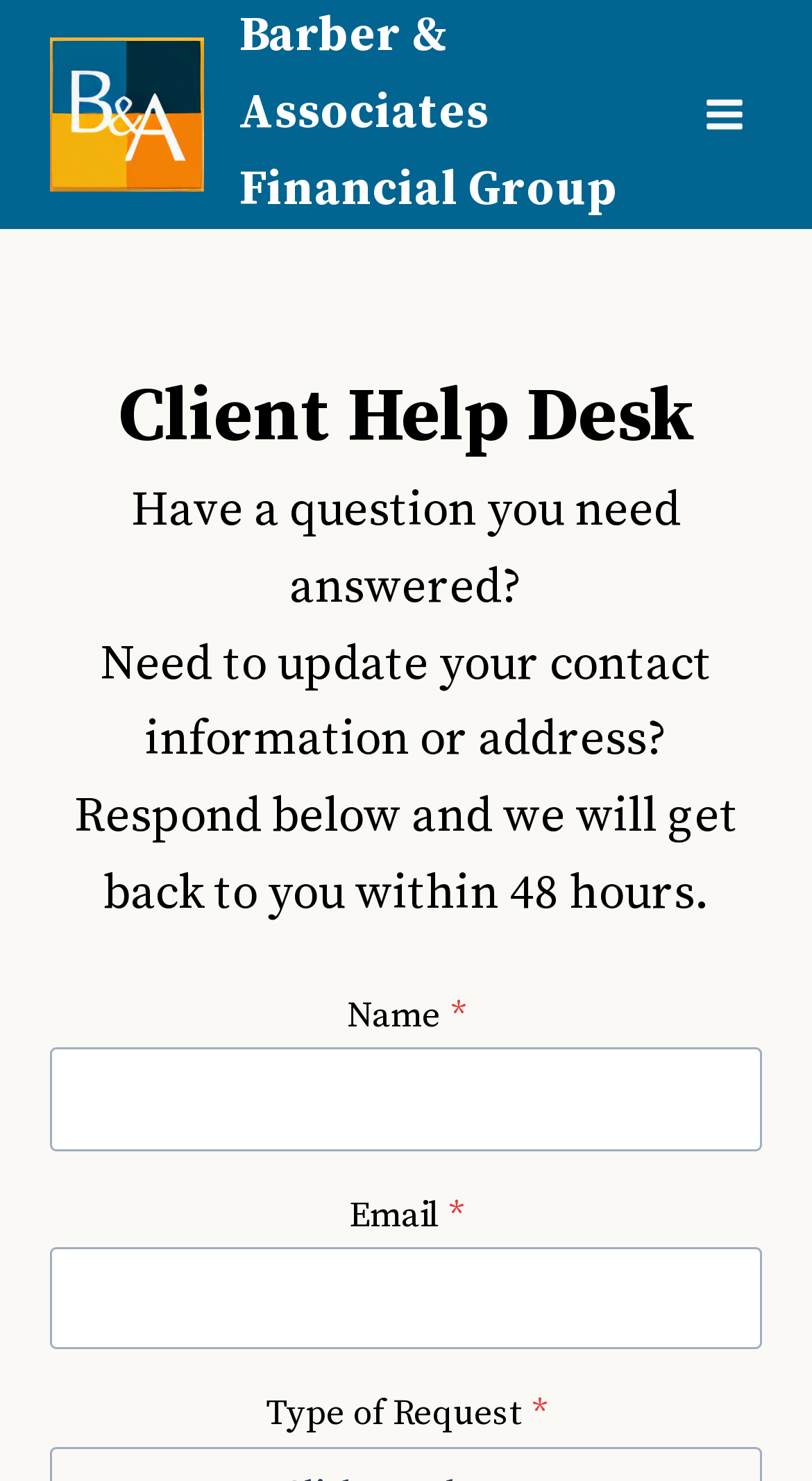From the details in the image, provide a thorough response to the question: What is the logo of the company?

The logo is located at the top left corner of the webpage and is an image with the text 'Barber & Associates Financial Group'.